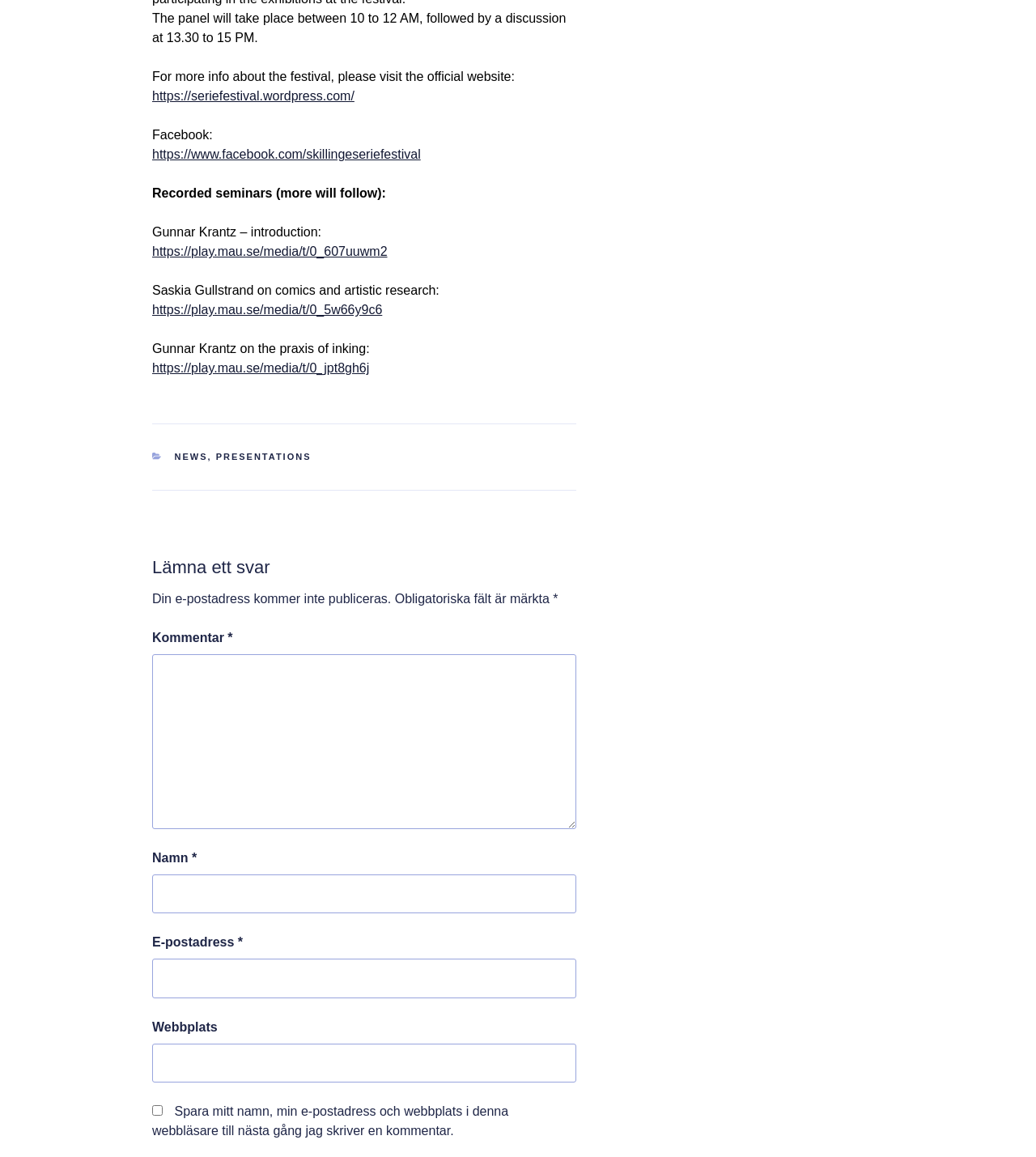Find the bounding box coordinates of the element to click in order to complete this instruction: "leave a comment". The bounding box coordinates must be four float numbers between 0 and 1, denoted as [left, top, right, bottom].

[0.147, 0.565, 0.556, 0.717]